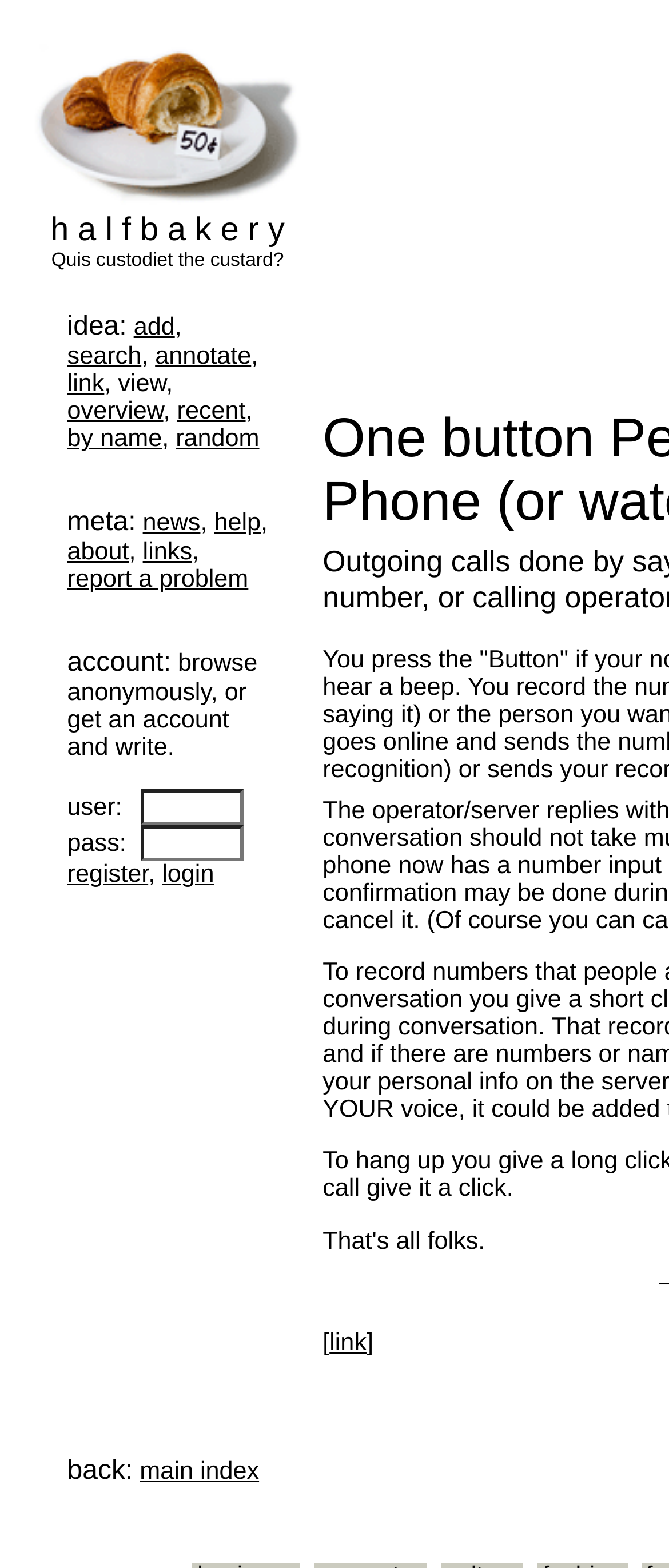Create a detailed description of the webpage's content and layout.

The webpage is titled "Halfbakery: One button Pen Phone (or watch)". At the top, there is a header section with a logo image of a half croissant on a plate with a sign saying "50c" and a tagline "Quis custodiet the custard?". Below the logo, there is a navigation menu with multiple links, including "add", "search", "annotate", "link", "view", "overview", "recent", "by name", "random", "news", "help", "about", "links", and "report a problem". These links are arranged in a table format with two columns.

To the right of the navigation menu, there is a section with a heading "account:" followed by a paragraph of text "browse anonymously, or get an account and write.". Below this section, there is a login form with two textboxes for "user:" and "pass:" and a "login" button. There is also a "register" link next to the login button.

At the bottom of the page, there is a footer section with a link to "main index" and a shortcut link to "link" with a key shortcut of Alt+l.

Throughout the page, there are a total of 17 links, 2 images, 2 textboxes, and 1 button. The layout is organized with a mix of tables and hierarchical structures to arrange the various elements on the page.